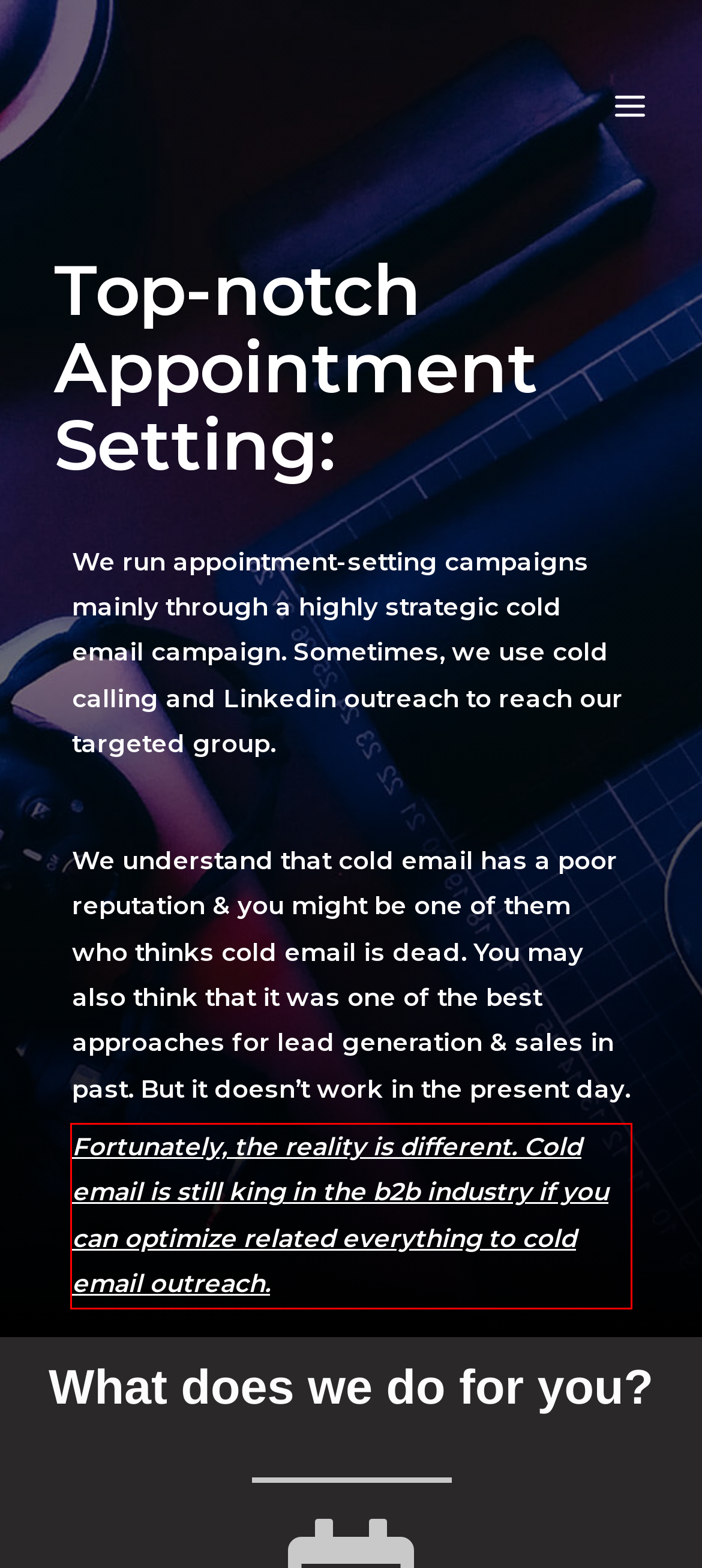You are looking at a screenshot of a webpage with a red rectangle bounding box. Use OCR to identify and extract the text content found inside this red bounding box.

Fortunately, the reality is different. Cold email is still king in the b2b industry if you can optimize related everything to cold email outreach.